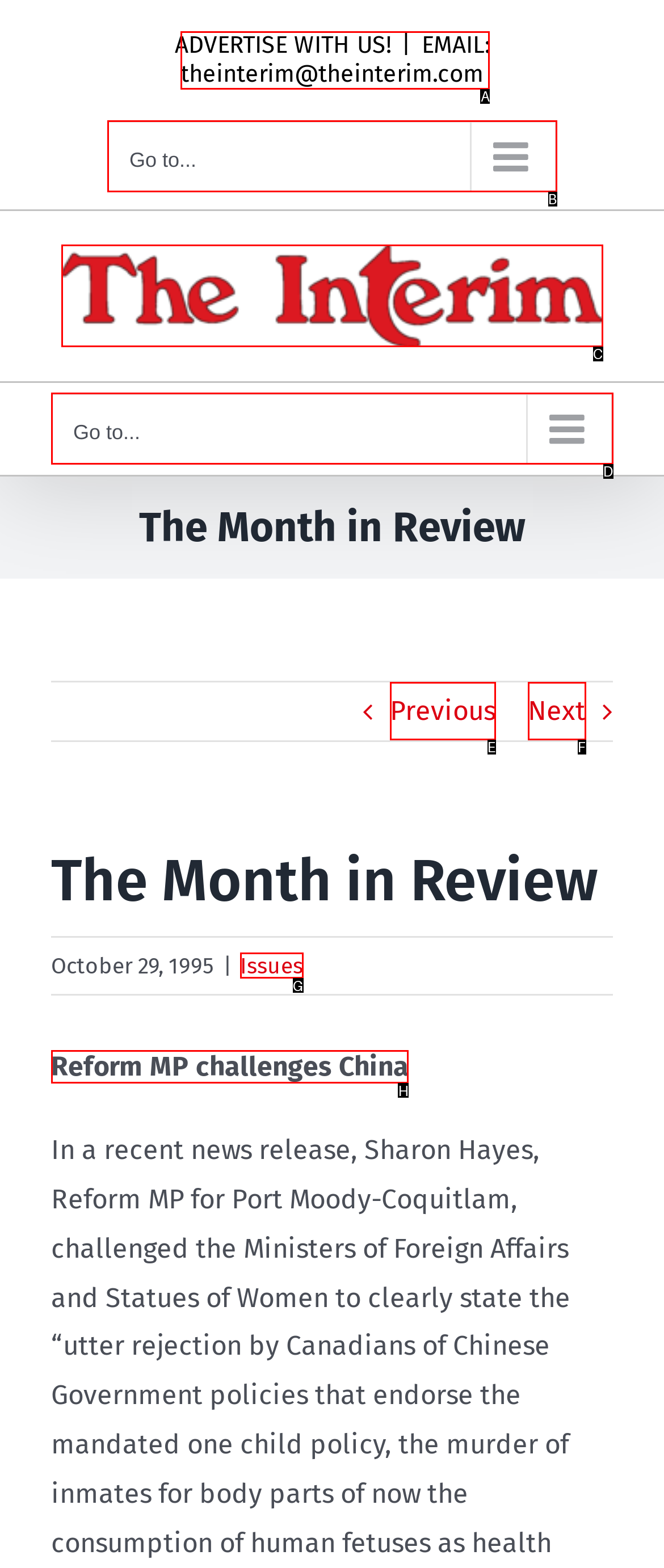From the given choices, which option should you click to complete this task: Read about Reform MP challenges China? Answer with the letter of the correct option.

H